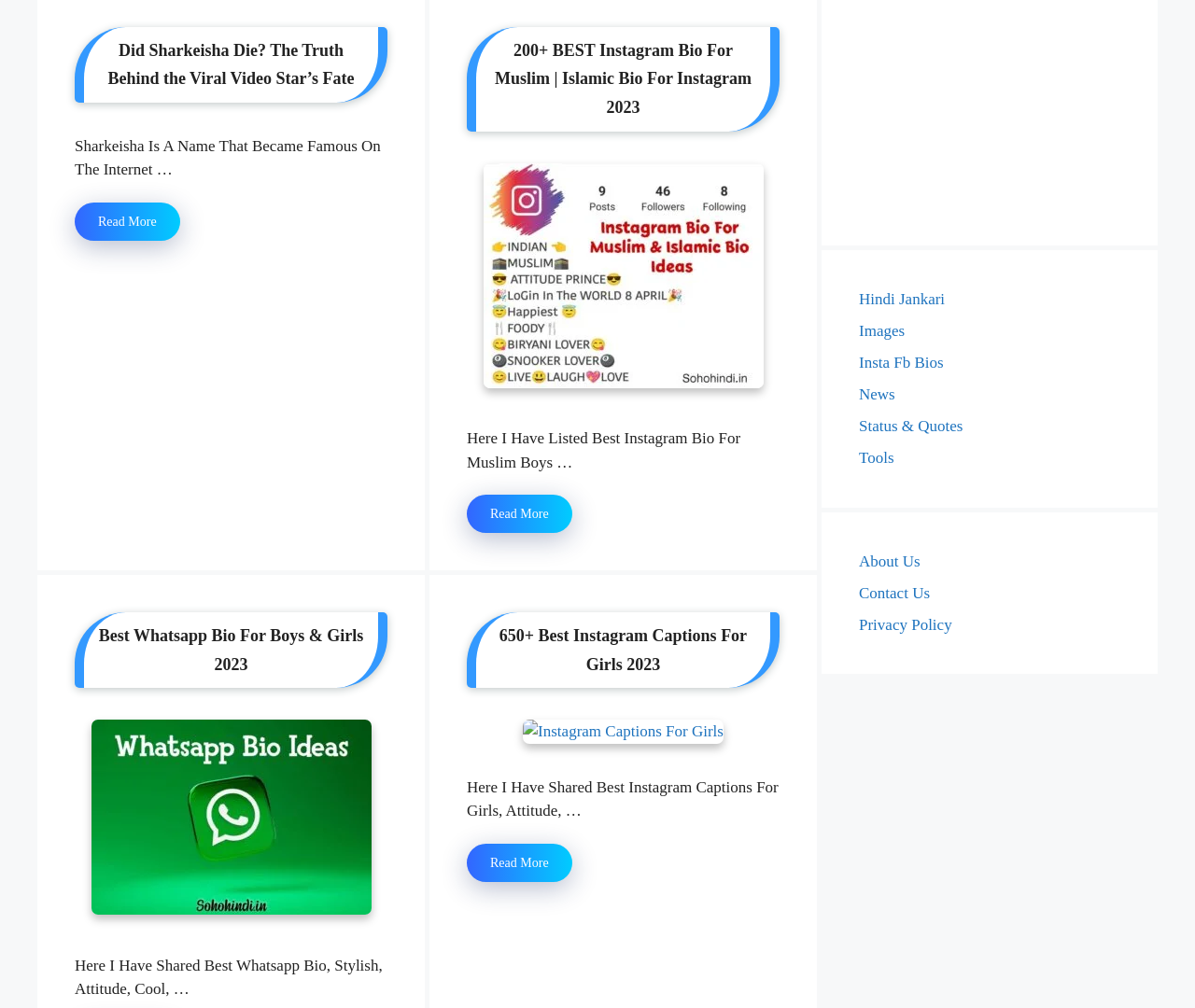Please find the bounding box for the following UI element description. Provide the coordinates in (top-left x, top-left y, bottom-right x, bottom-right y) format, with values between 0 and 1: Hindi jankari

[0.719, 0.288, 0.791, 0.306]